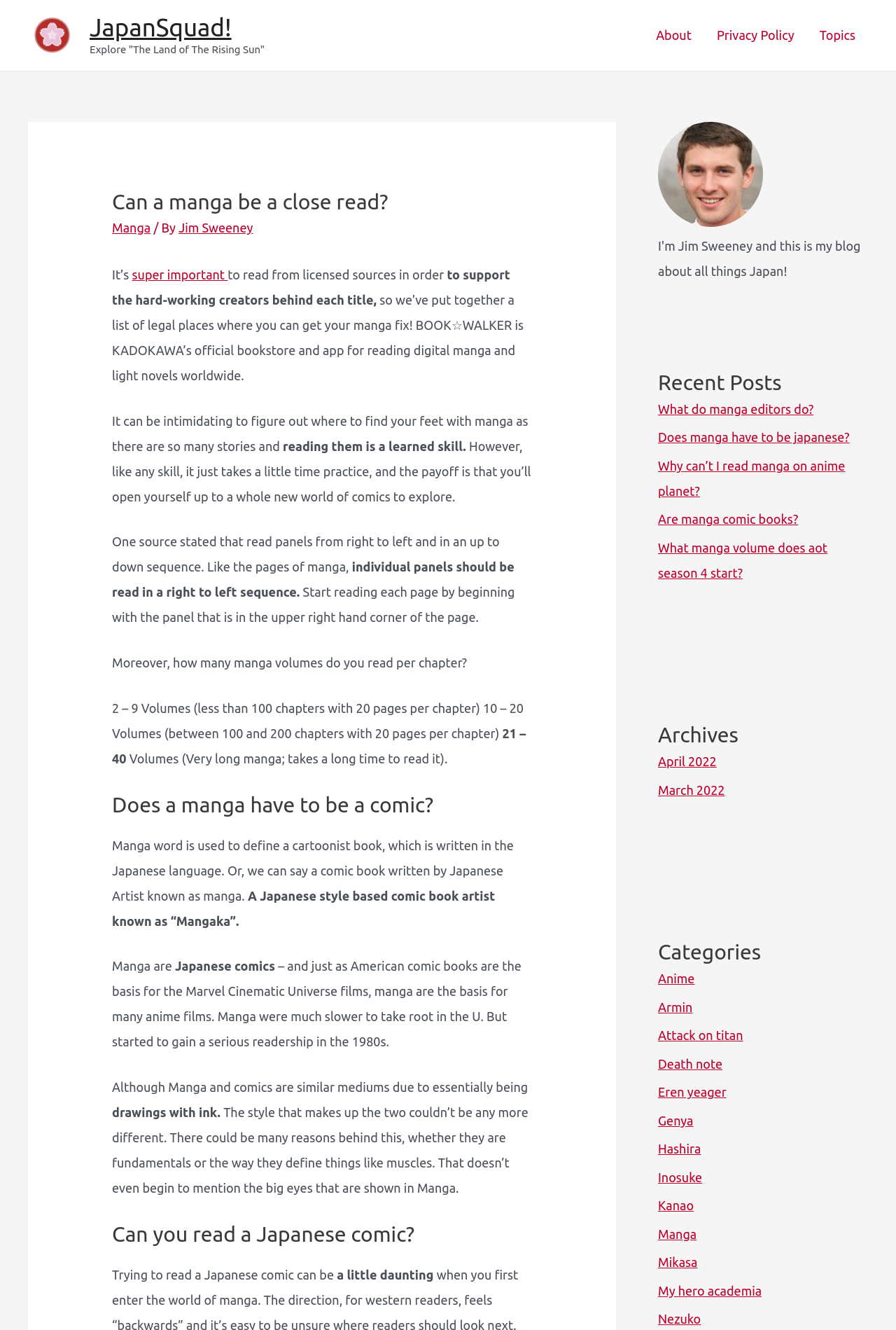Locate the bounding box coordinates of the region to be clicked to comply with the following instruction: "Click on the 'DIGITAL MARKETING' link". The coordinates must be four float numbers between 0 and 1, in the form [left, top, right, bottom].

None